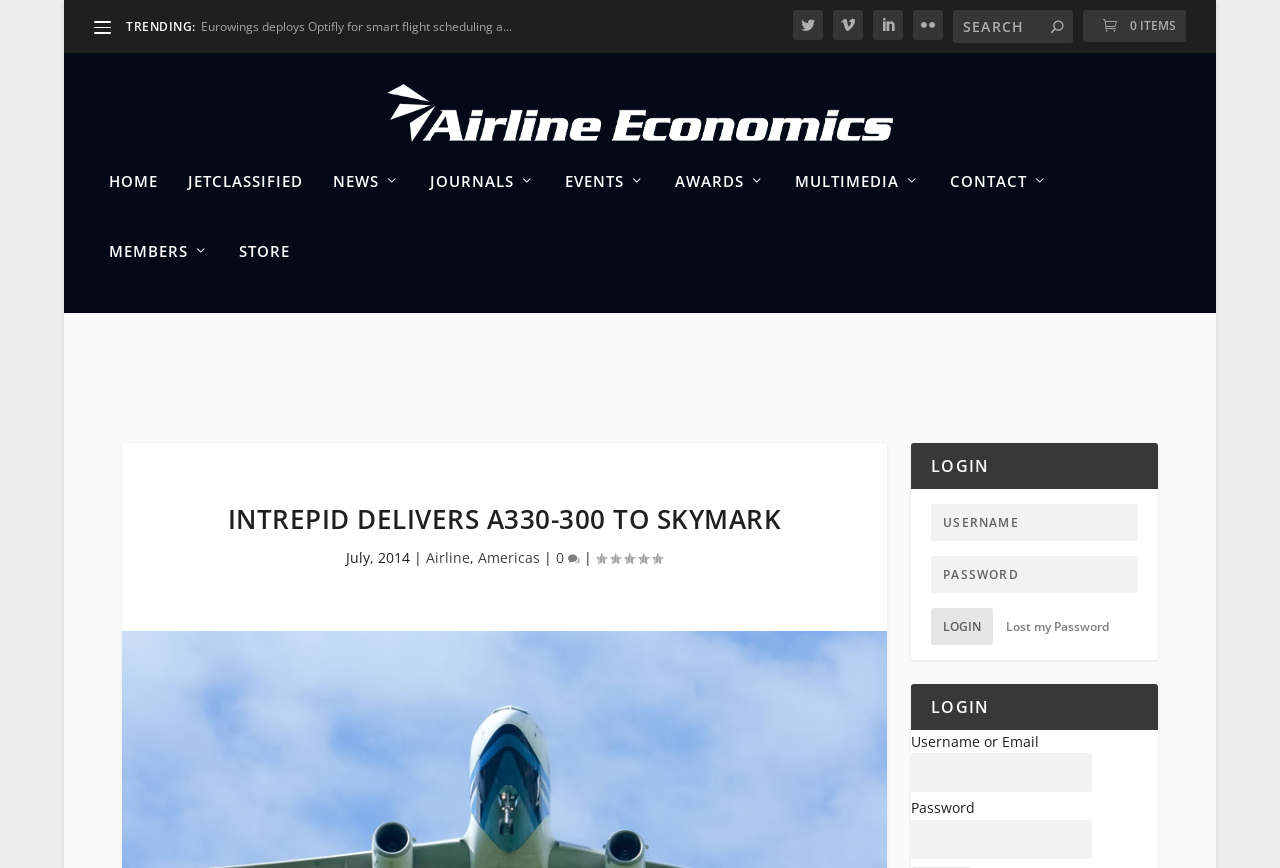Find the bounding box coordinates of the element I should click to carry out the following instruction: "Search for news".

[0.745, 0.012, 0.838, 0.05]